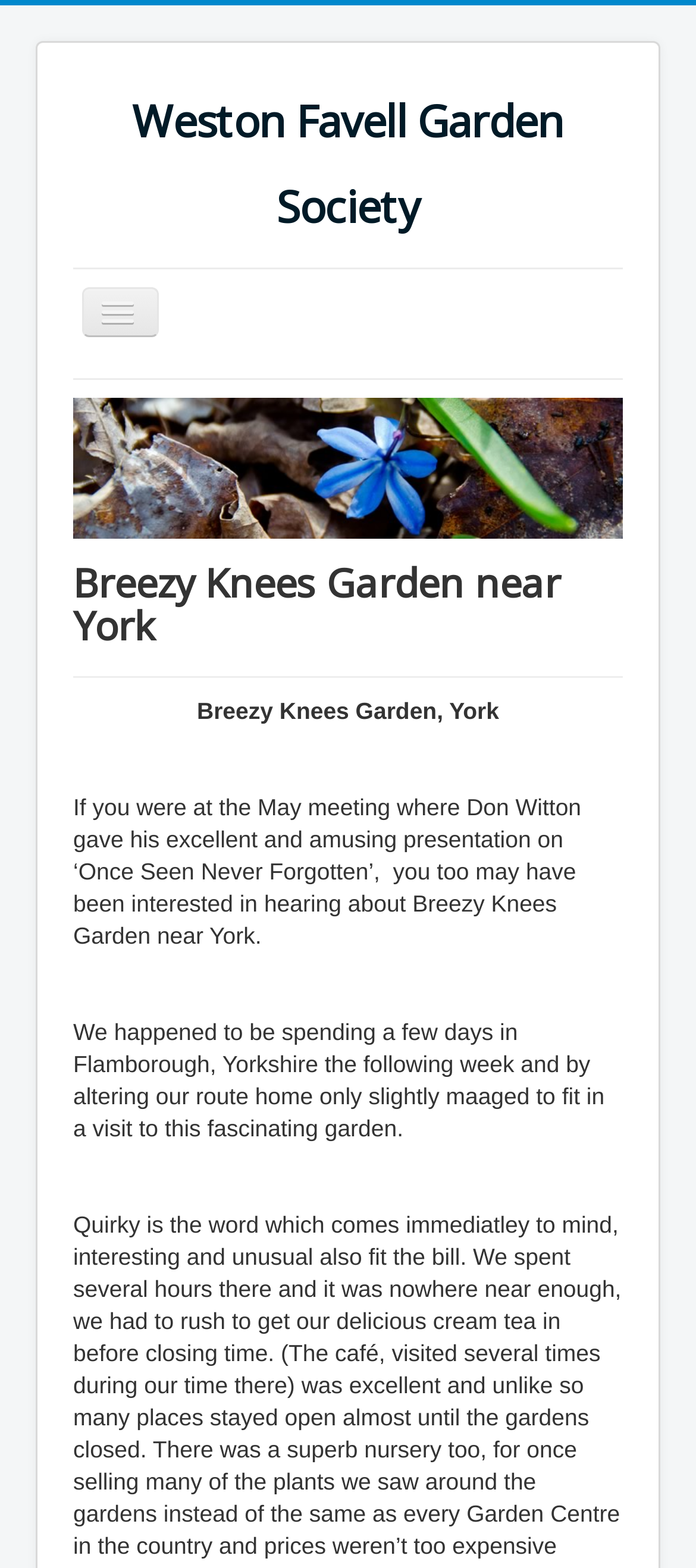Use a single word or phrase to answer the question:
How many navigation links are there?

6